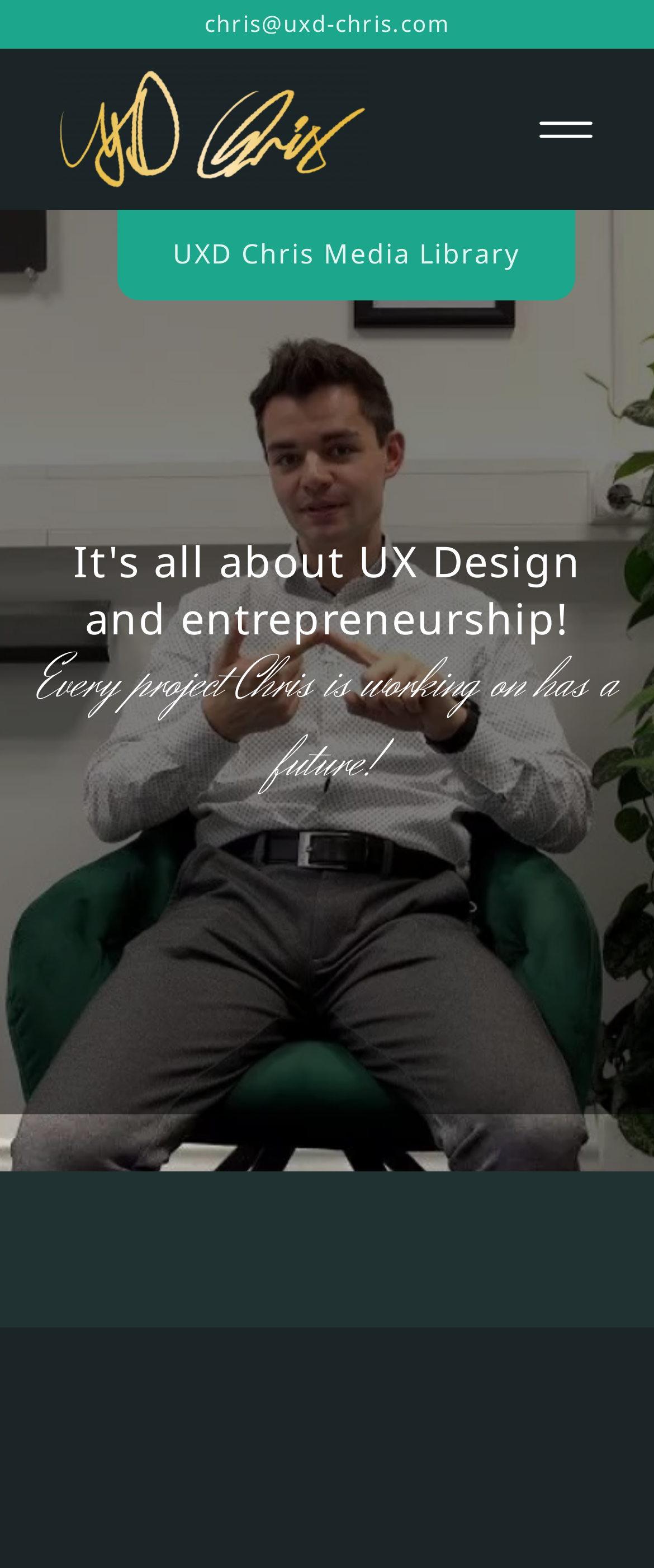From the screenshot, find the bounding box of the UI element matching this description: "Intro". Supply the bounding box coordinates in the form [left, top, right, bottom], each a float between 0 and 1.

[0.728, 0.208, 0.867, 0.231]